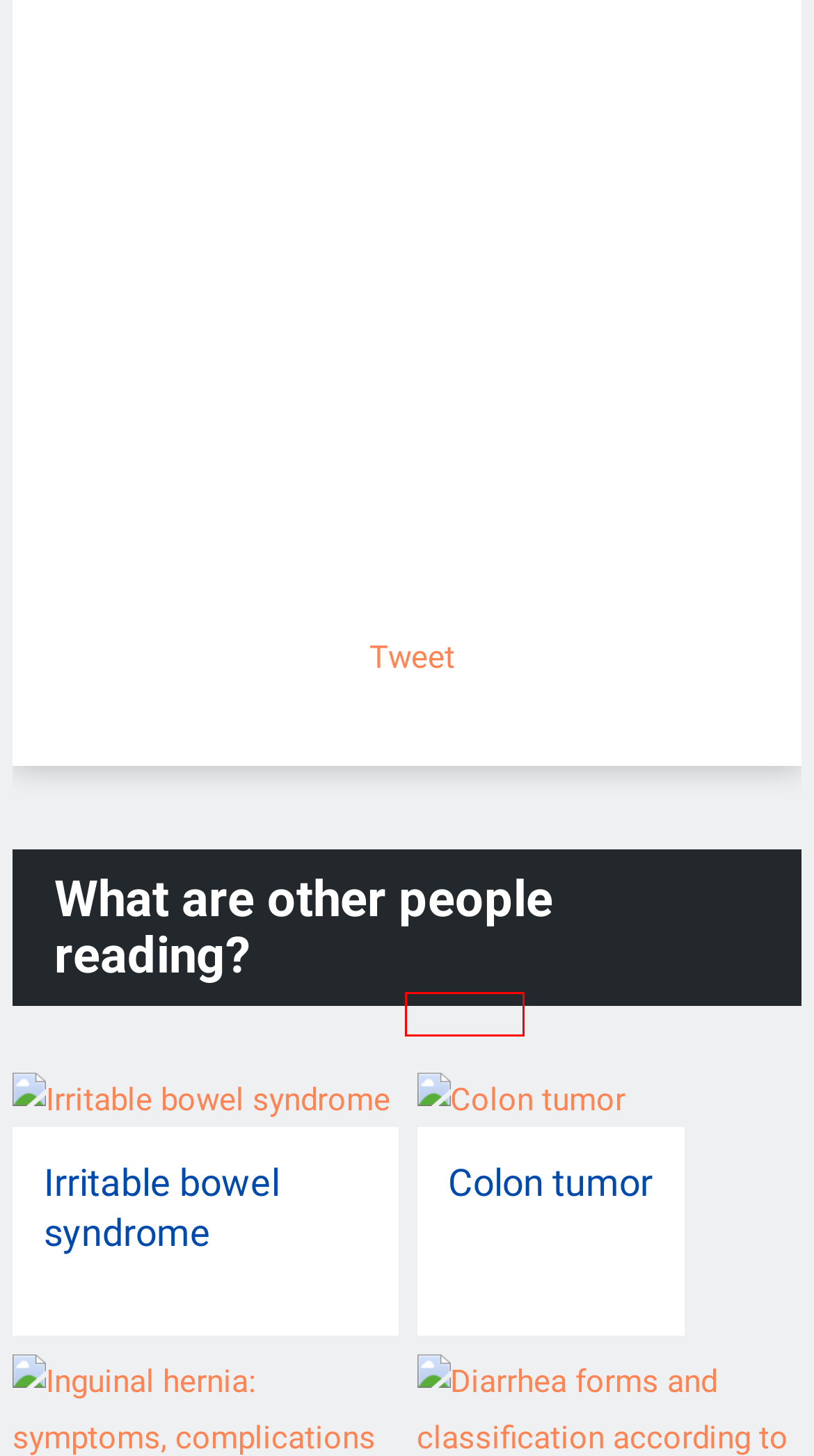Observe the screenshot of a webpage with a red bounding box highlighting an element. Choose the webpage description that accurately reflects the new page after the element within the bounding box is clicked. Here are the candidates:
A. Others - Hickey Solution
B. Contact Me - Hickey Solution
C. Terms of Use - Hickey Solution
D. Health - Hickey Solution
E. Write for us - Hickey Solution
F. Beauty - Hickey Solution
G. Privacy Policy - Hickey Solution
H. Irritable bowel syndrome - Hickey Solution

B